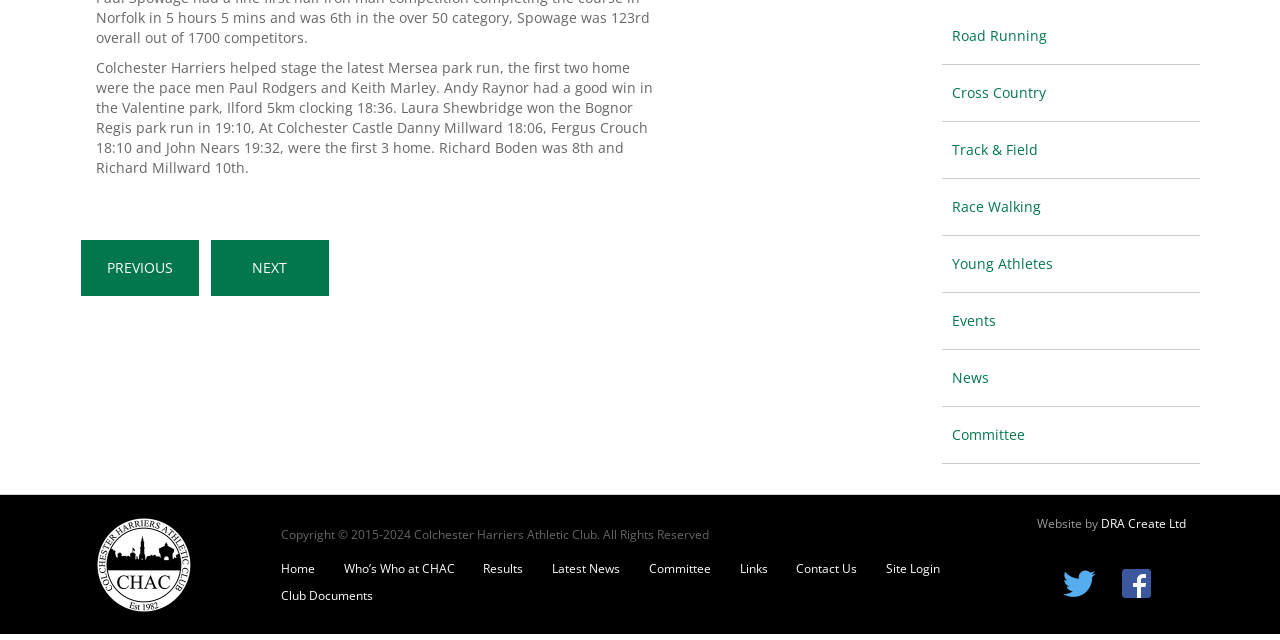From the element description Results, predict the bounding box coordinates of the UI element. The coordinates must be specified in the format (top-left x, top-left y, bottom-right x, bottom-right y) and should be within the 0 to 1 range.

[0.378, 0.875, 0.409, 0.901]